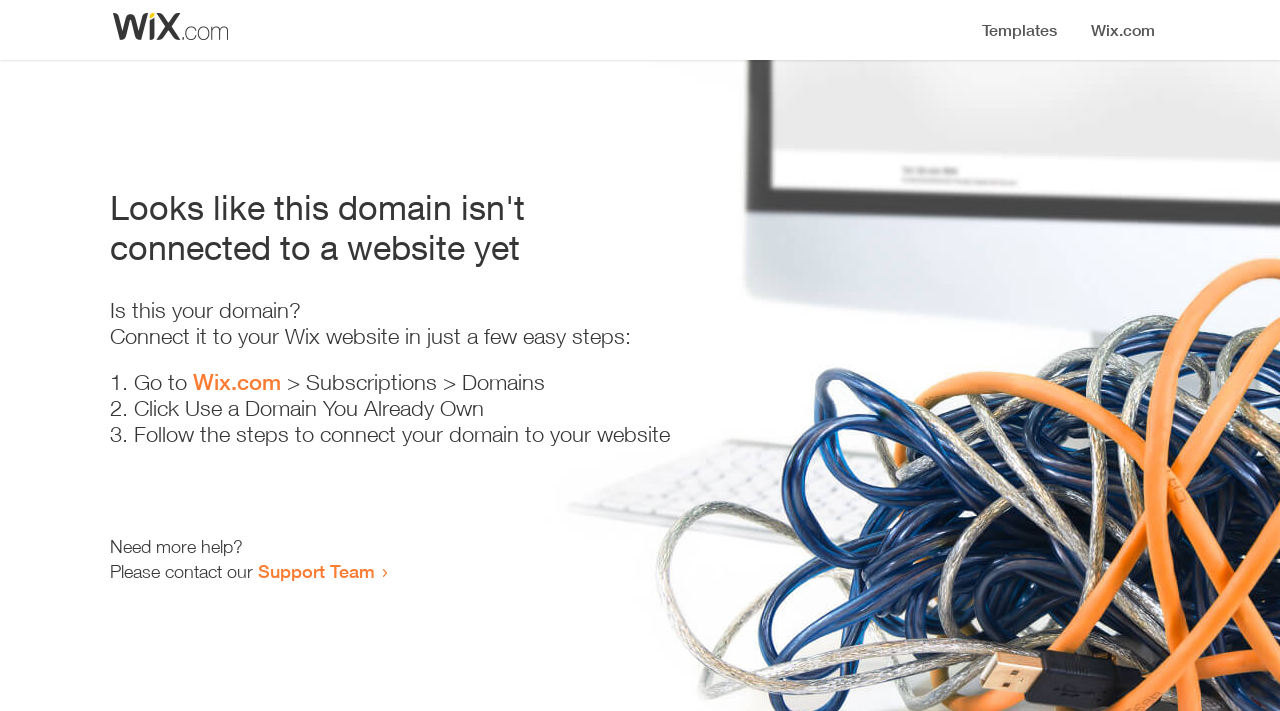Please find the bounding box for the following UI element description. Provide the coordinates in (top-left x, top-left y, bottom-right x, bottom-right y) format, with values between 0 and 1: Support Team

[0.202, 0.788, 0.293, 0.819]